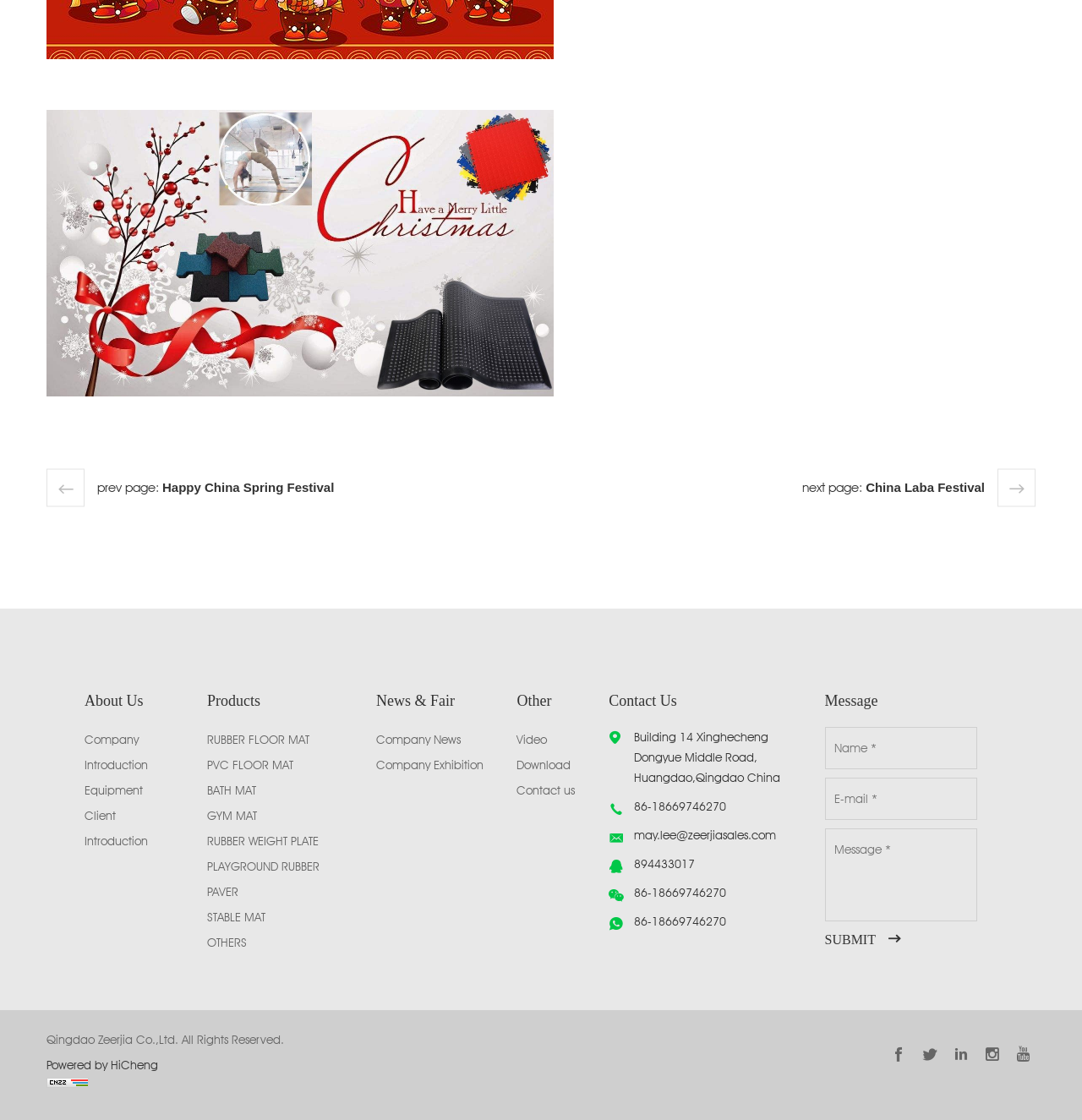Given the element description RUBBER WEIGHT PLATE, identify the bounding box coordinates for the UI element on the webpage screenshot. The format should be (top-left x, top-left y, bottom-right x, bottom-right y), with values between 0 and 1.

[0.191, 0.745, 0.295, 0.757]